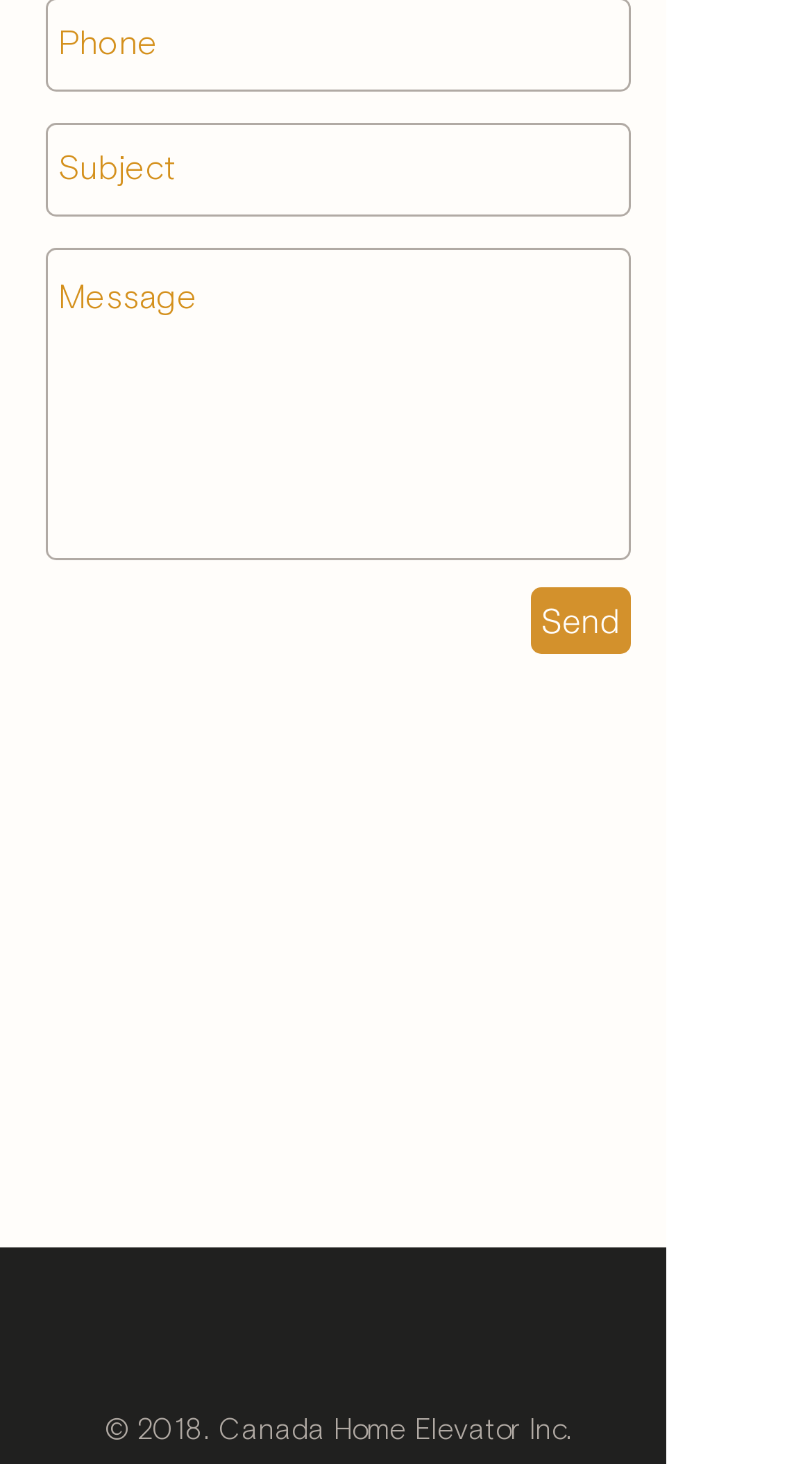How many social media icons are there?
Answer the question with a single word or phrase derived from the image.

4